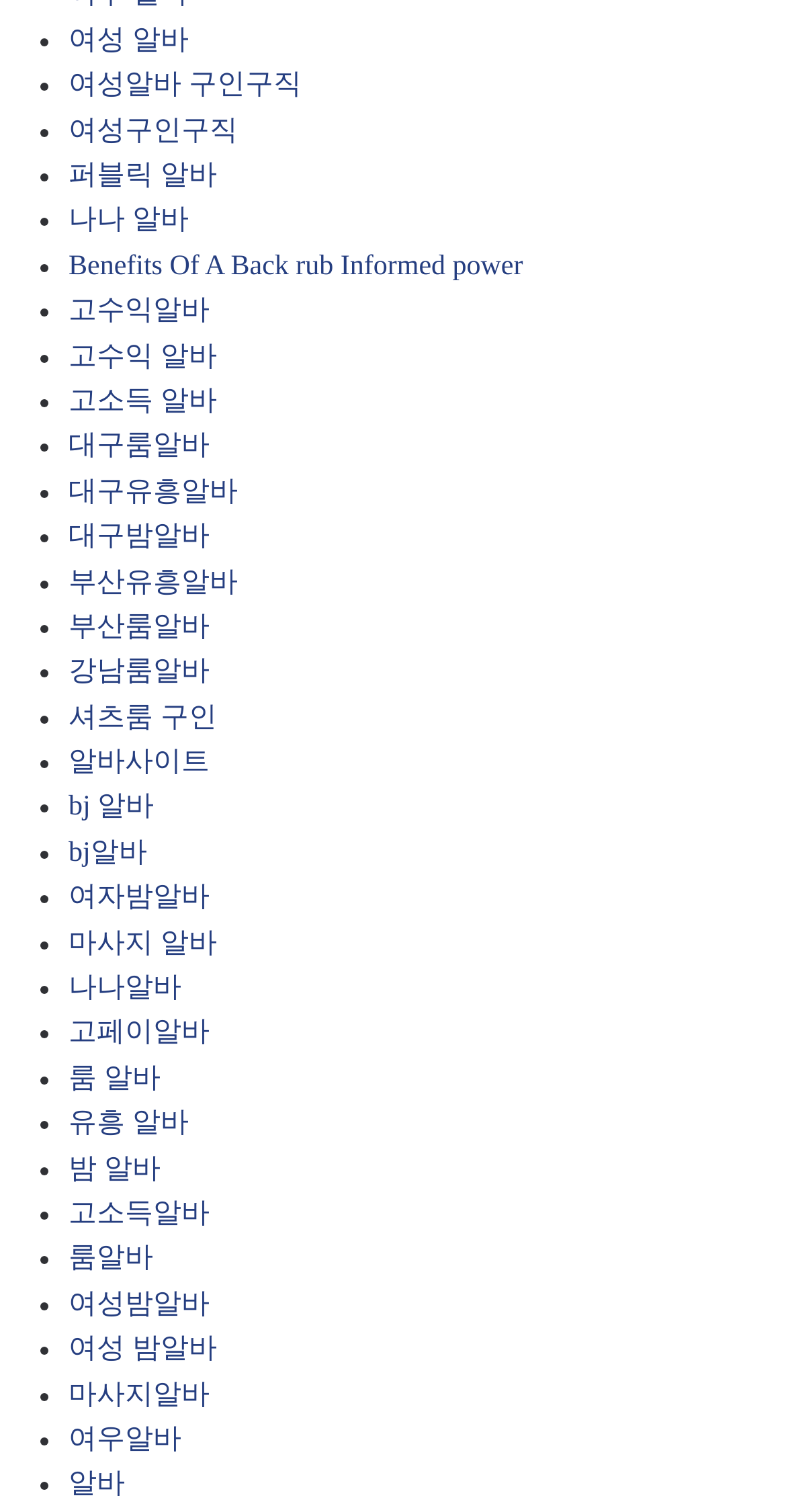Can you specify the bounding box coordinates for the region that should be clicked to fulfill this instruction: "Click on 알바사이트 link".

[0.087, 0.495, 0.267, 0.515]